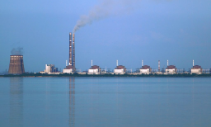Answer the question with a brief word or phrase:
What is rising from one of the tall structures in the image?

A plume of smoke